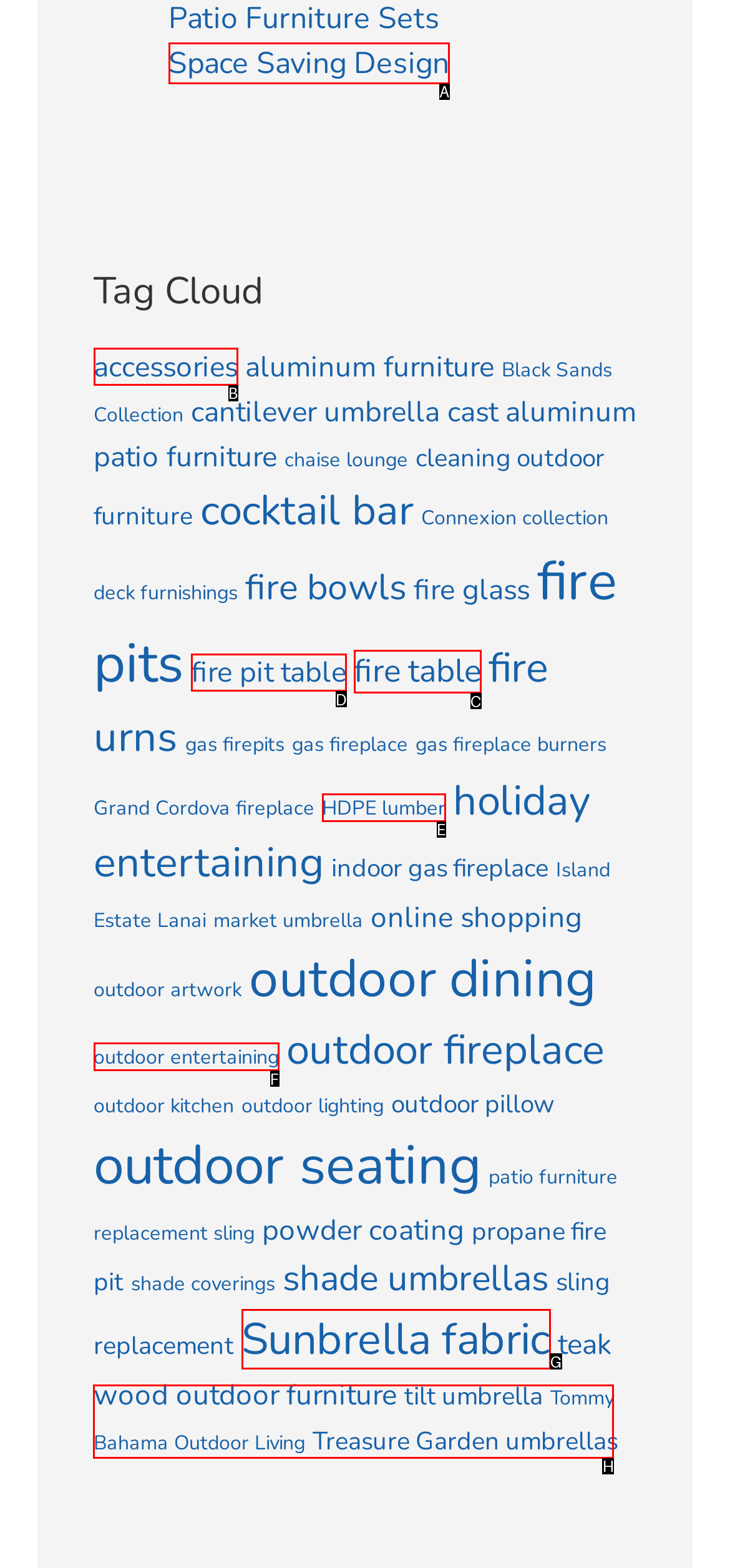Identify the letter of the option that should be selected to accomplish the following task: Browse 'Tommy Bahama Outdoor Living'. Provide the letter directly.

H